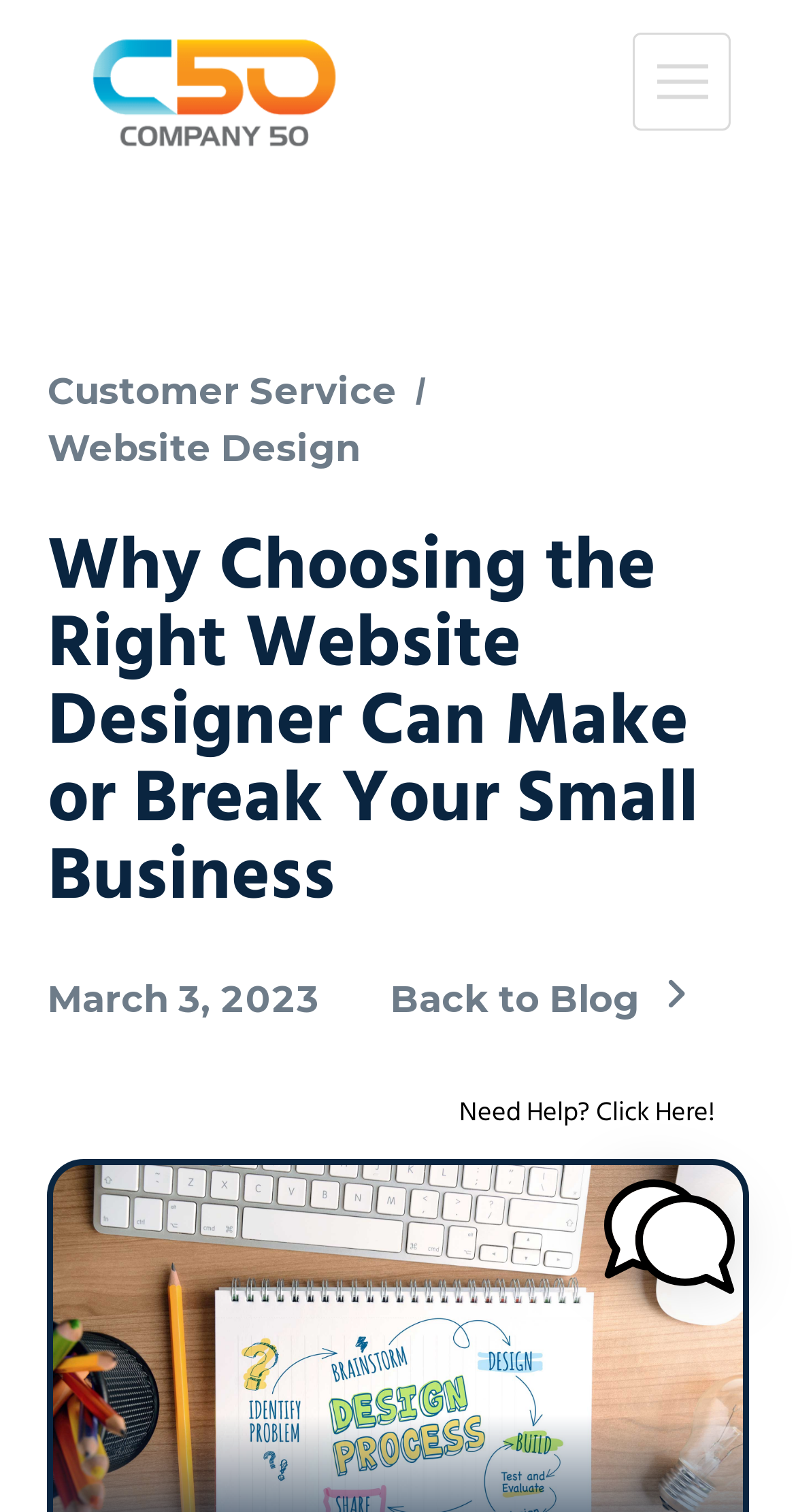What is the date mentioned on the webpage?
Provide a comprehensive and detailed answer to the question.

I found the date 'March 3, 2023' mentioned on the webpage, which is likely the publication date of the article or blog post.